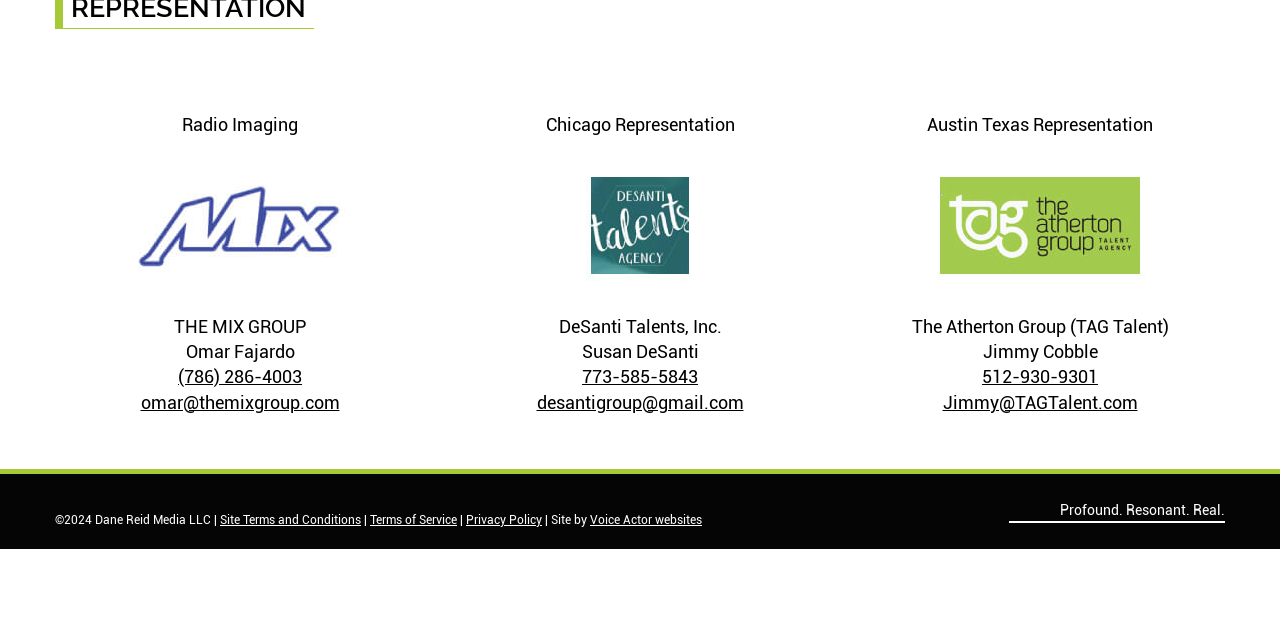Please give a concise answer to this question using a single word or phrase: 
What is the name of the radio imaging company?

THE MIX GROUP